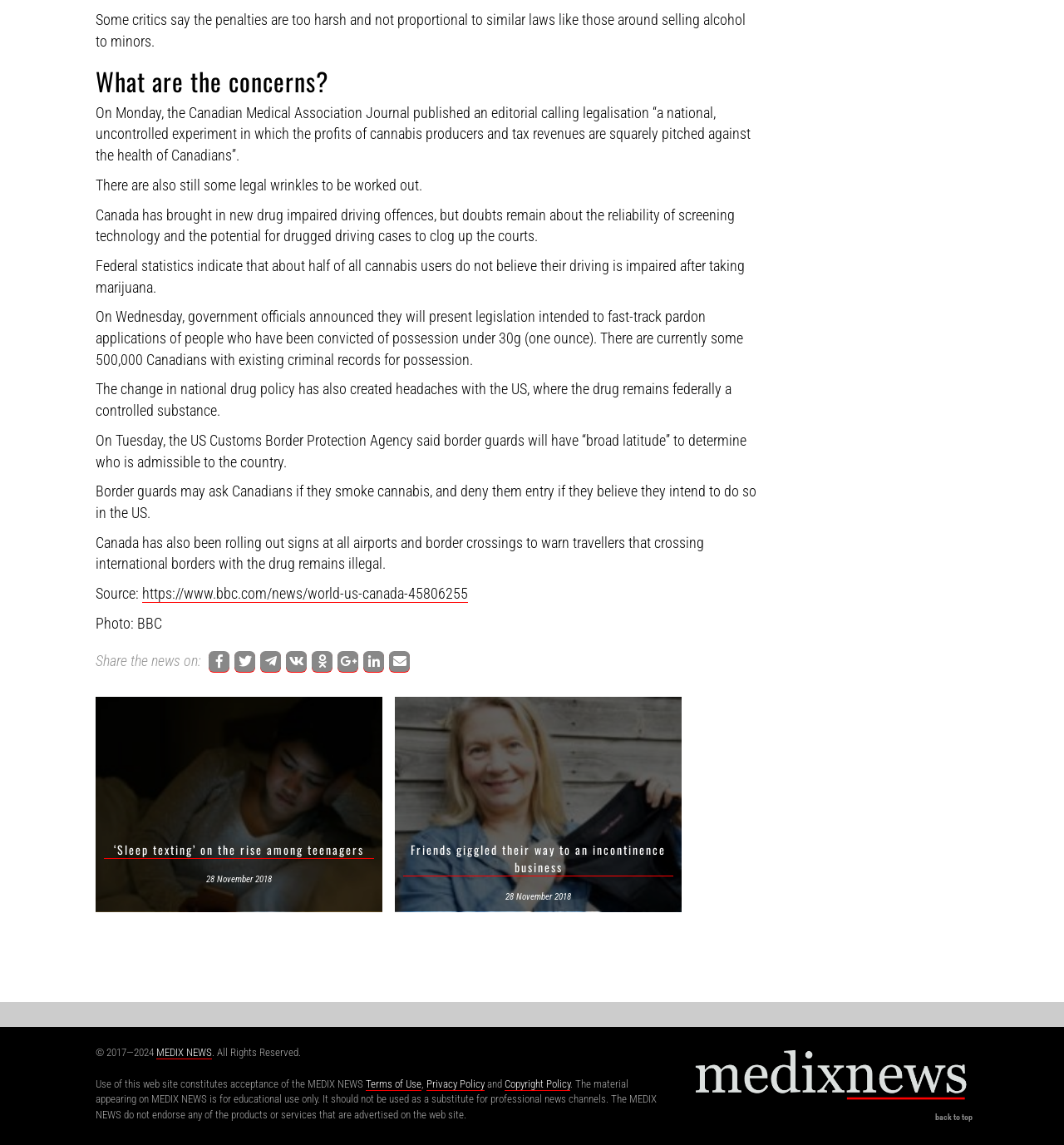What is the topic of the article?
Kindly offer a detailed explanation using the data available in the image.

Based on the content of the webpage, it appears that the article is discussing the legalization of cannabis in Canada, including concerns and issues related to the new law.